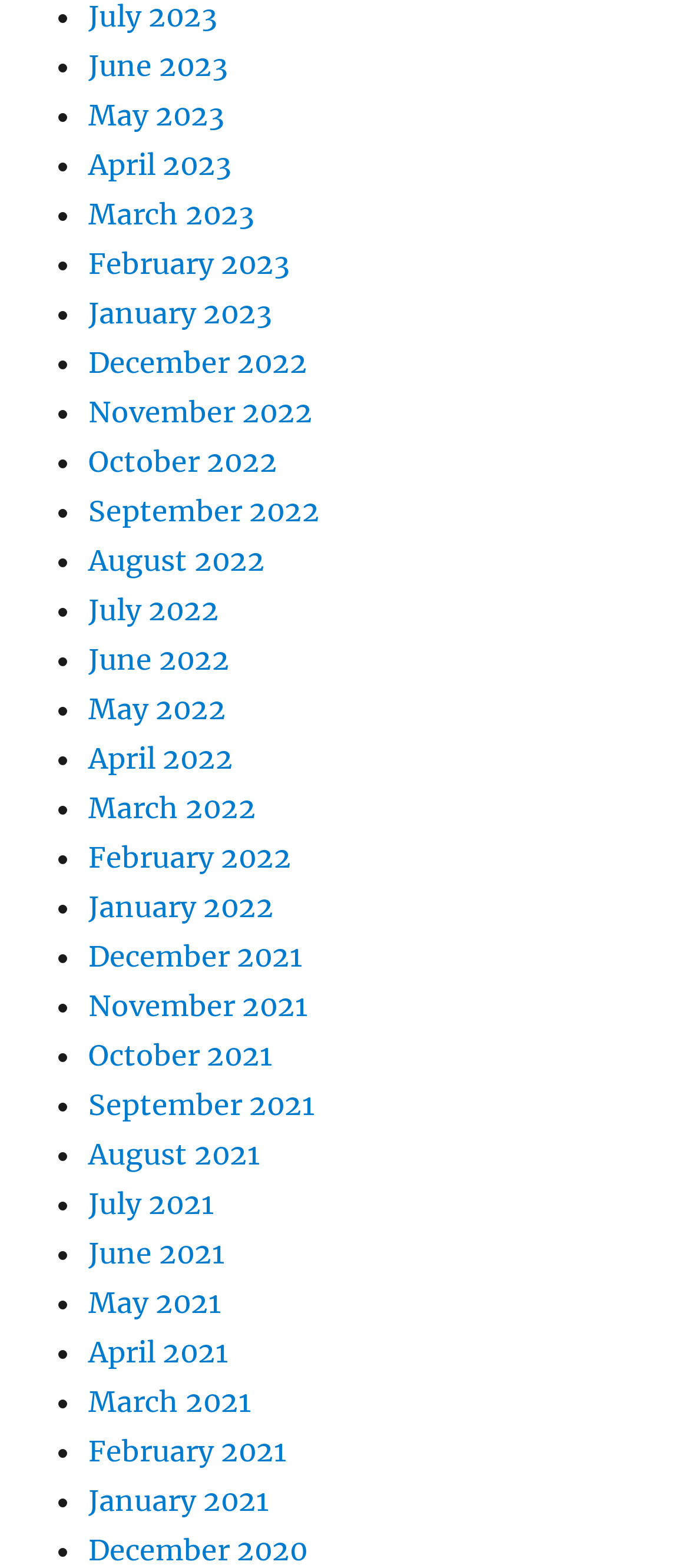Are the months listed in chronological order? Based on the image, give a response in one word or a short phrase.

Yes